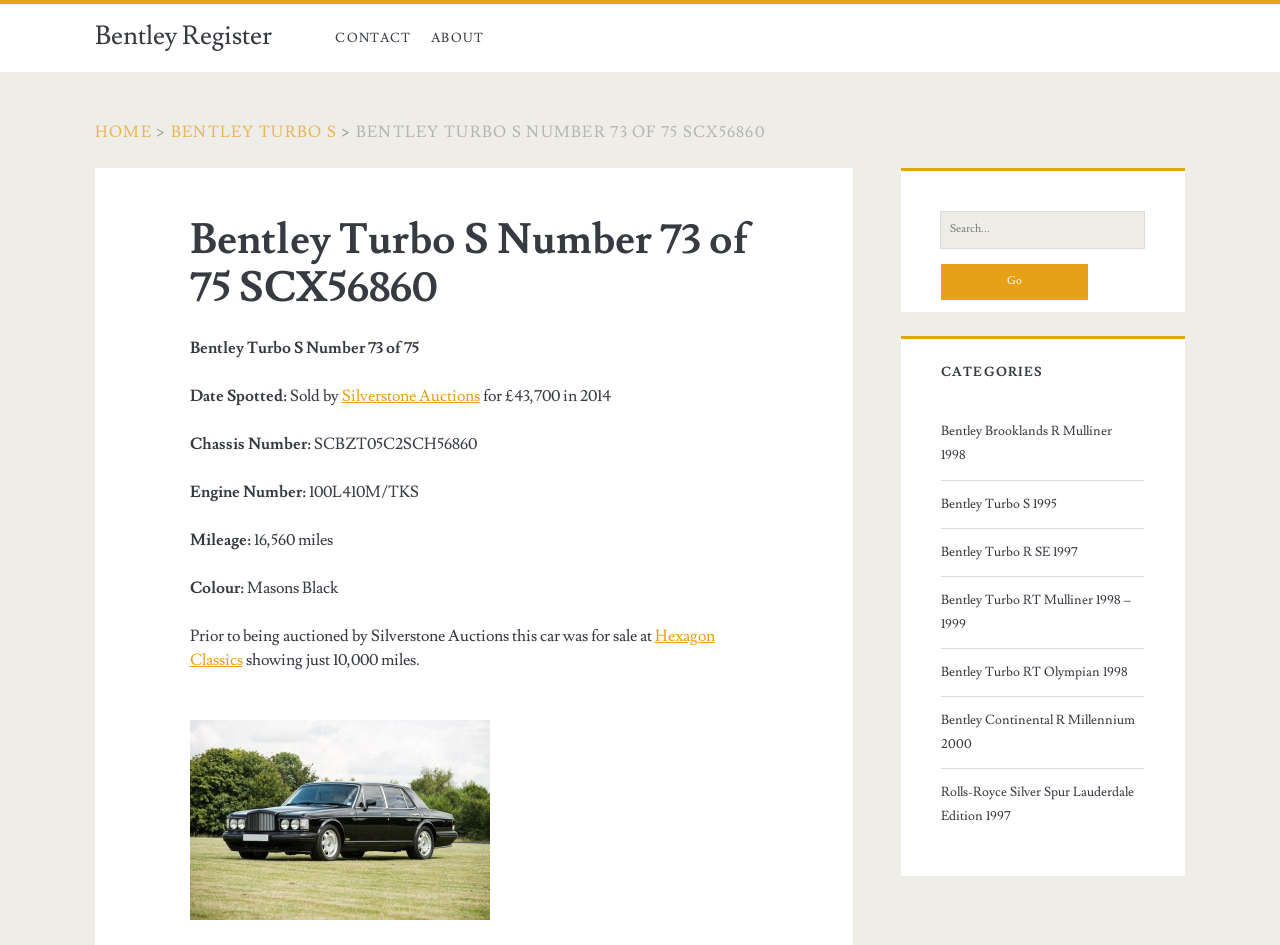Please identify the bounding box coordinates of the clickable region that I should interact with to perform the following instruction: "Go to ABOUT page". The coordinates should be expressed as four float numbers between 0 and 1, i.e., [left, top, right, bottom].

[0.329, 0.004, 0.386, 0.076]